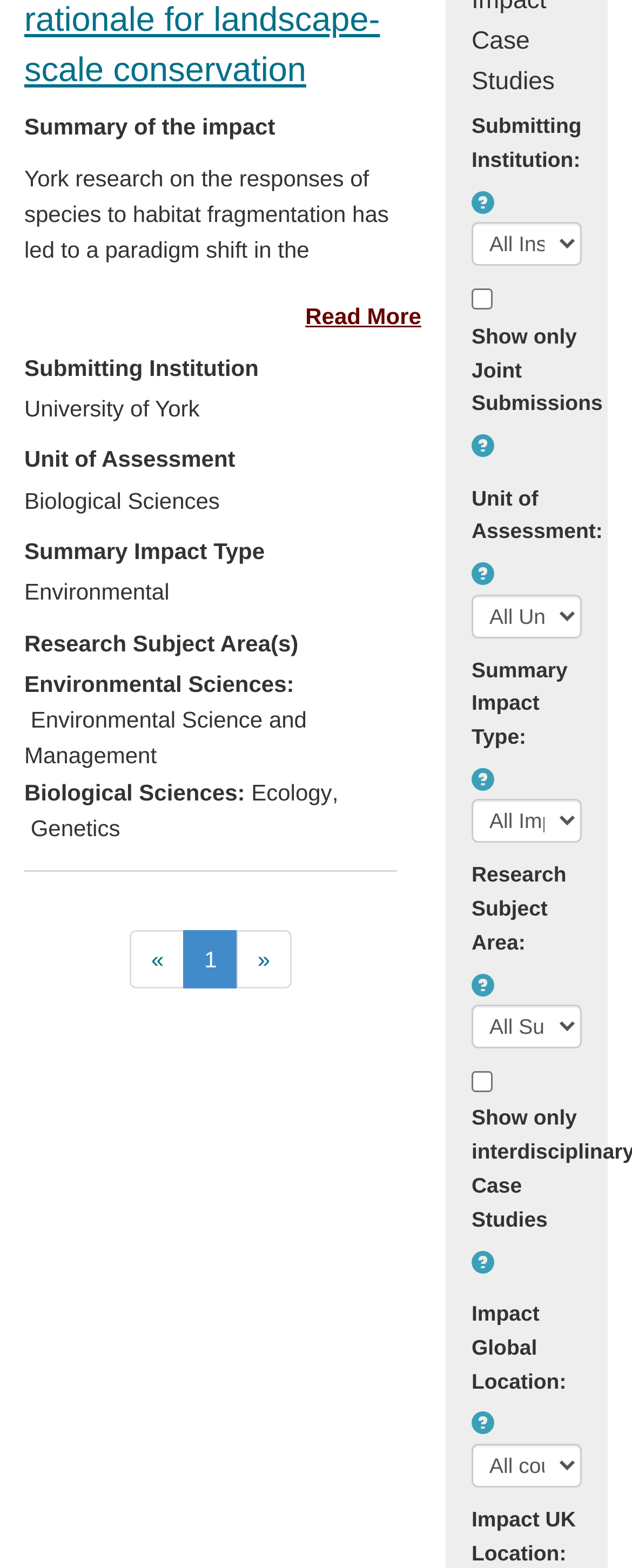Indicate the bounding box coordinates of the element that must be clicked to execute the instruction: "Check the 'Show only Joint Submissions' checkbox". The coordinates should be given as four float numbers between 0 and 1, i.e., [left, top, right, bottom].

[0.746, 0.184, 0.779, 0.198]